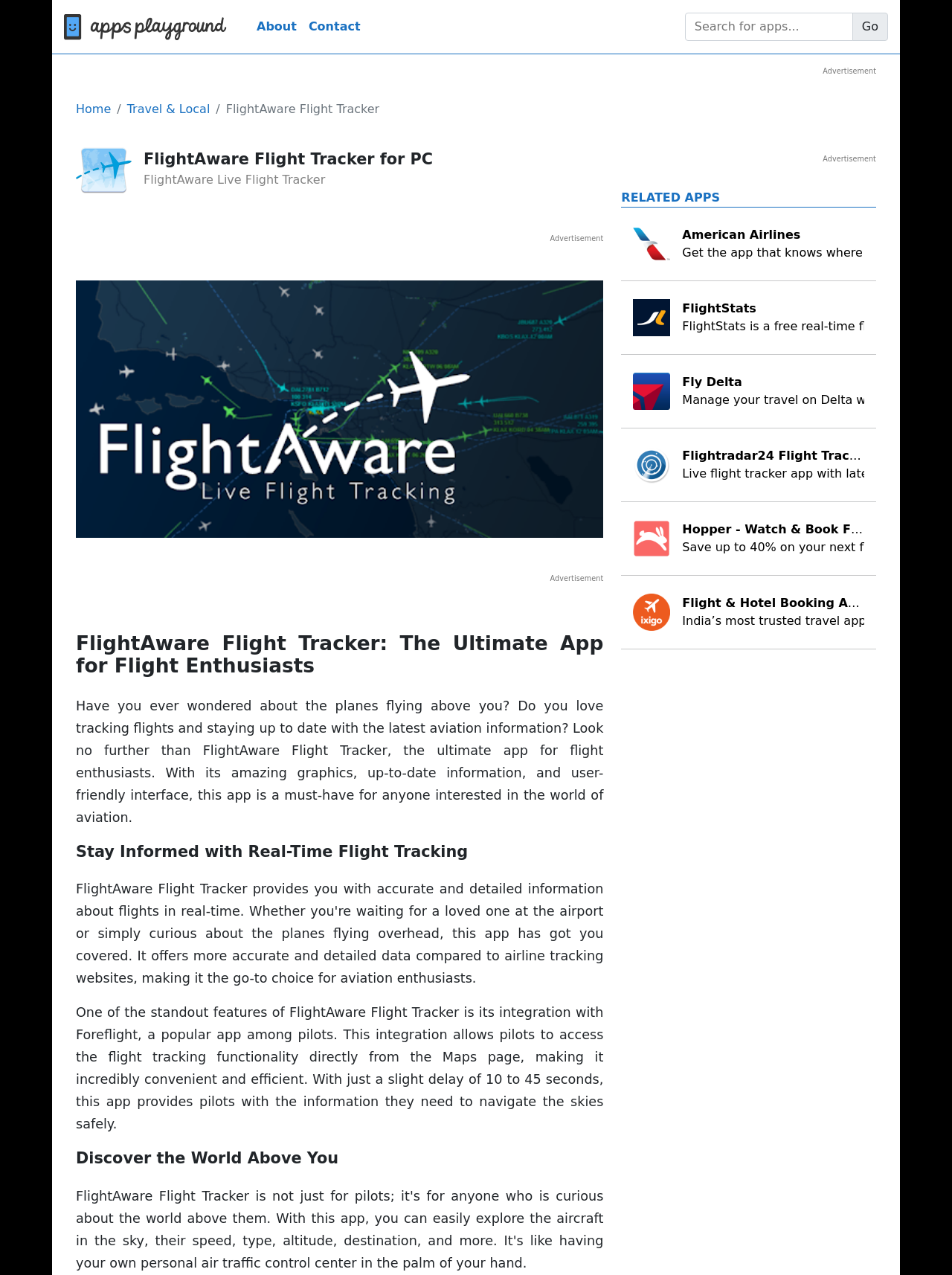Utilize the information from the image to answer the question in detail:
What is the name of the app being described?

The name of the app is mentioned in the heading 'FlightAware Flight Tracker for PC' and also in the text 'FlightAware Live Flight Tracker'.